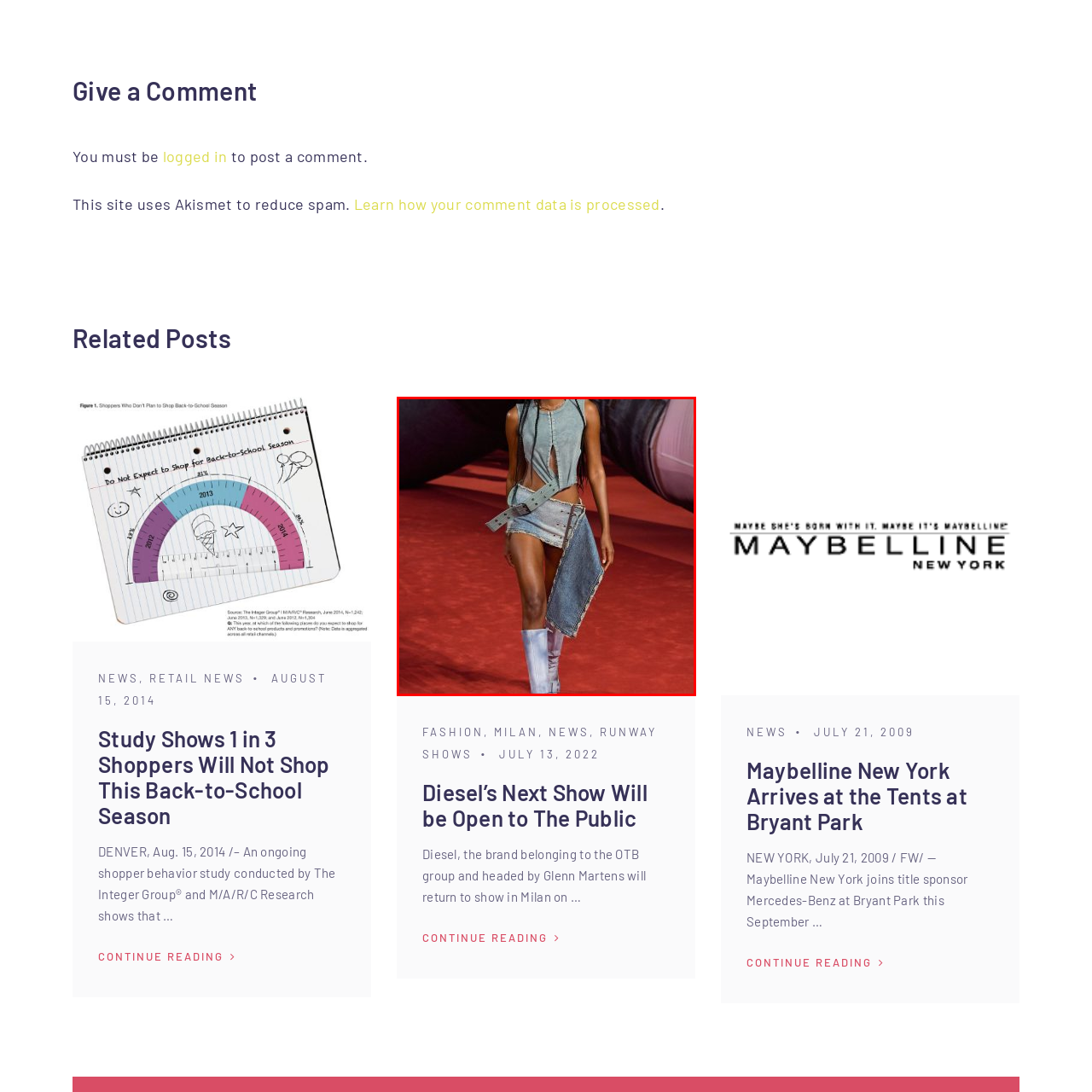Generate a meticulous caption for the image that is highlighted by the red boundary line.

A model confidently showcases a striking and innovative denim ensemble on the runway. The outfit features a sleeveless top with cutouts and a high-waisted denim mini skirt, creatively paired with a long denim panel that adds a bold flair. Complementing her look are shiny, form-fitting silver knee-high boots that enhance the modern aesthetic. The runway is adorned with a vivid red backdrop, making the outfit pop, while the overall setting exudes a contemporary and artistic vibe. This presentation is part of a show highlighting Diesel's next collection, emphasizing the brand's commitment to edgy, avant-garde fashion.